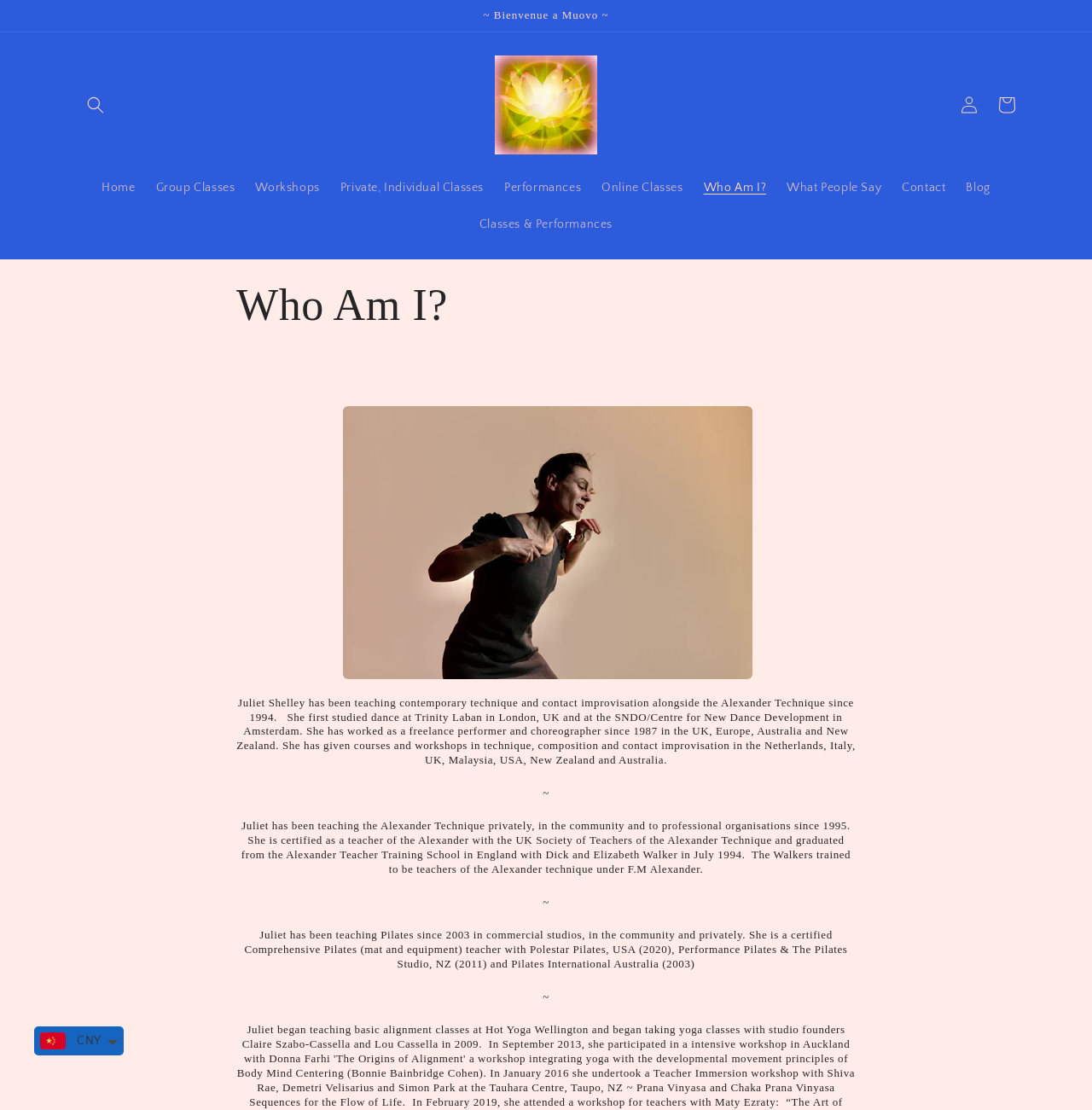Determine the bounding box coordinates of the section I need to click to execute the following instruction: "View 'Who Am I?' page". Provide the coordinates as four float numbers between 0 and 1, i.e., [left, top, right, bottom].

[0.635, 0.153, 0.711, 0.186]